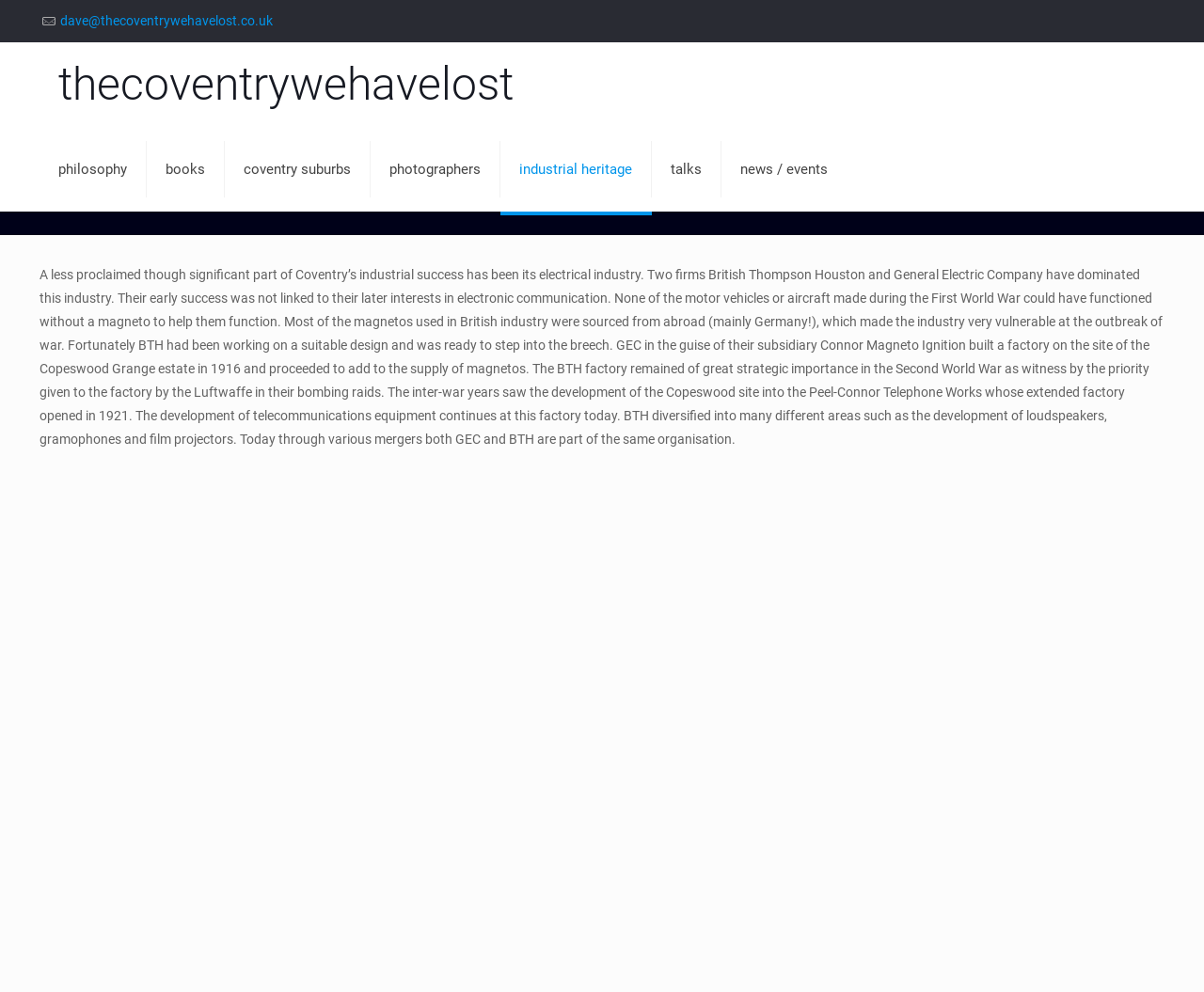Please study the image and answer the question comprehensively:
What industry dominated Coventry's industrial success?

According to the webpage, Coventry's industrial success was dominated by its electrical industry, which was led by two firms, British Thompson Houston and General Electric Company.